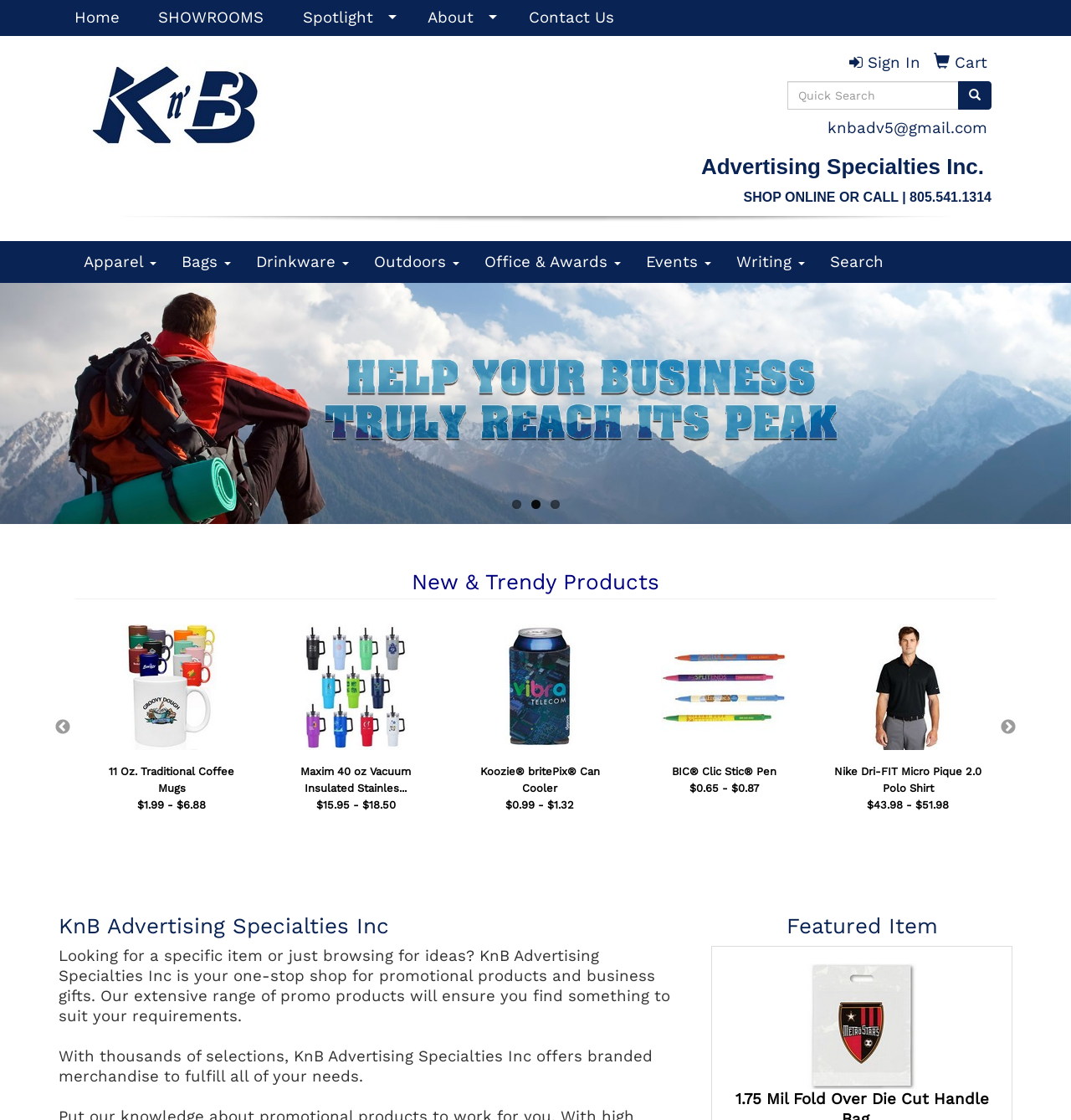What type of products are featured?
Please answer the question as detailed as possible.

I found the type of products featured by looking at the middle section of the webpage, where it is displayed as 'Promotional products' with an image below it. This suggests that the webpage is featuring promotional products.